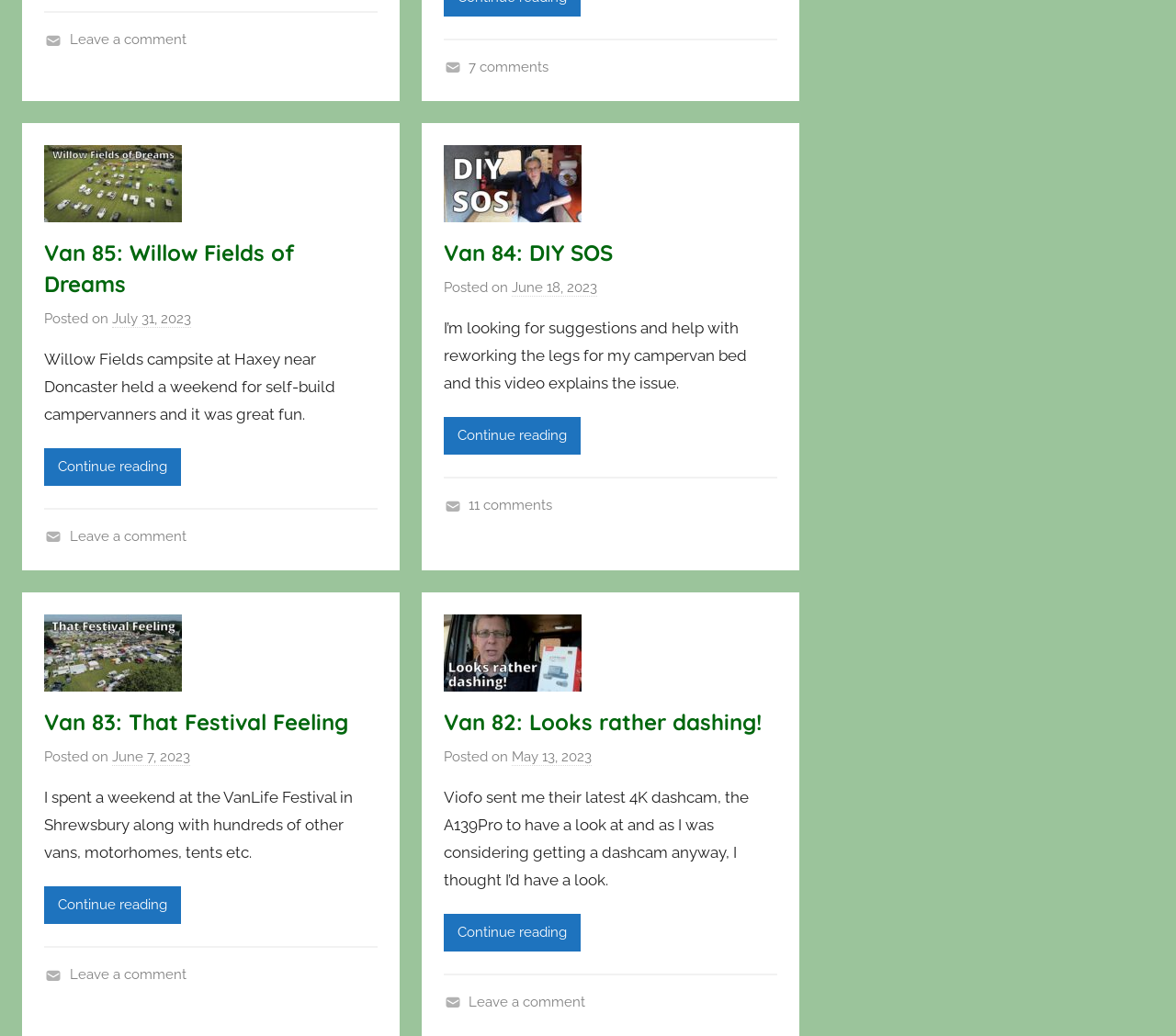Using the information in the image, give a detailed answer to the following question: What is the author of the articles?

I found the author of the articles by looking at the link elements with the text 'David Johns' which are children of the HeaderAsNonLandmark elements.